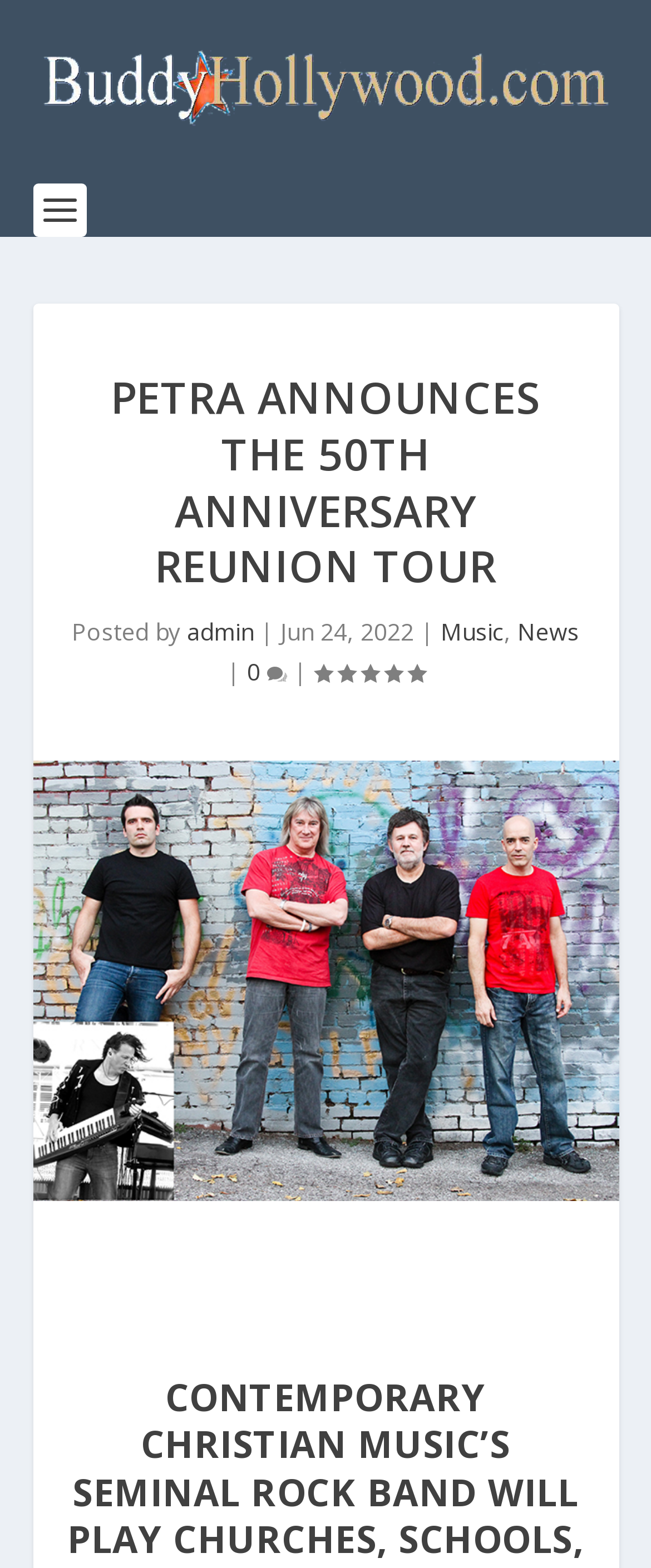Based on the element description Scholarships and Financial Aid, identify the bounding box coordinates for the UI element. The coordinates should be in the format (top-left x, top-left y, bottom-right x, bottom-right y) and within the 0 to 1 range.

None